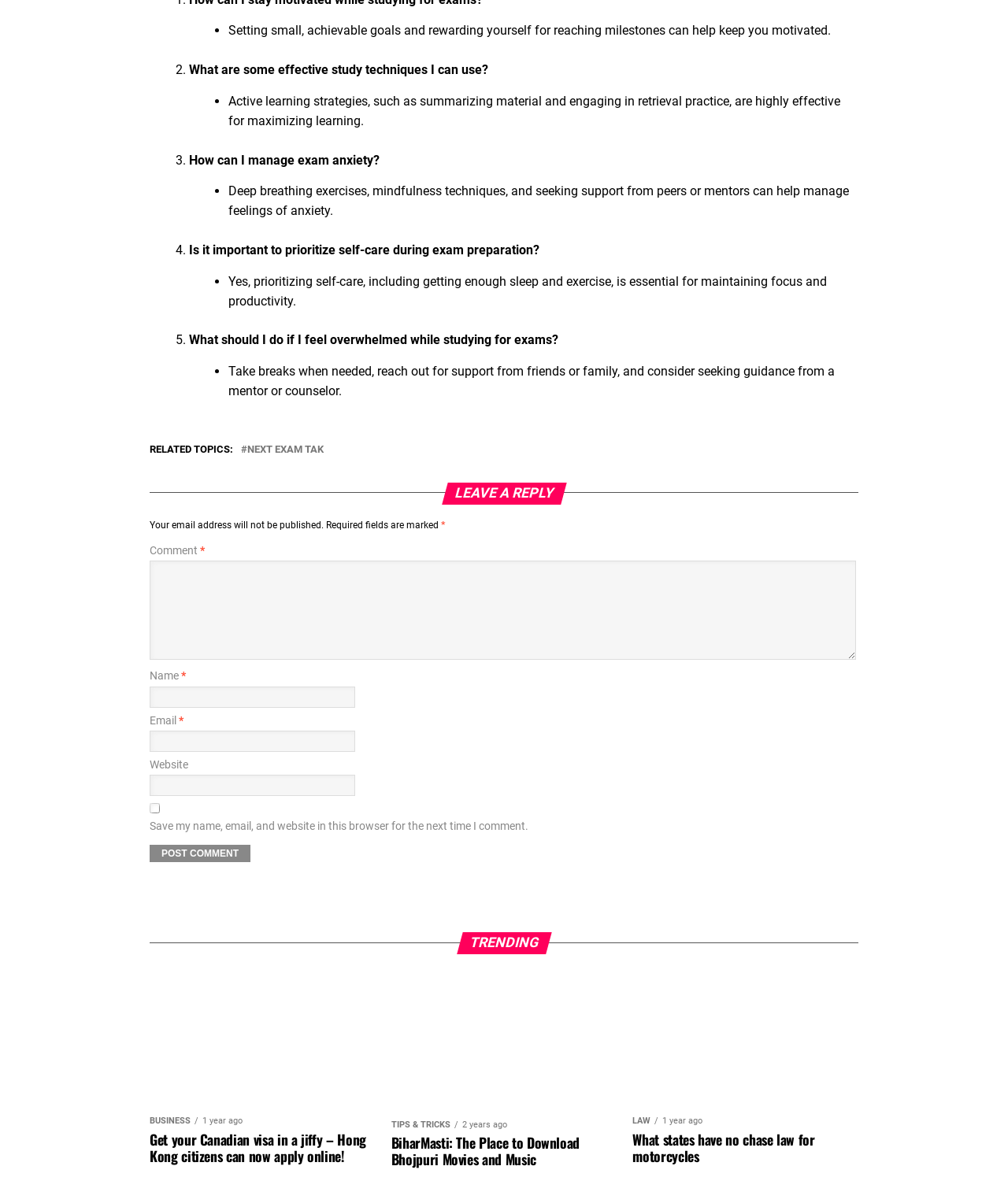What is the topic of the webpage?
Please give a detailed and elaborate explanation in response to the question.

The webpage appears to be providing tips and advice on how to prepare for exams, as evidenced by the list of questions and answers related to exam preparation, such as 'What are some effective study techniques I can use?' and 'How can I manage exam anxiety?'.